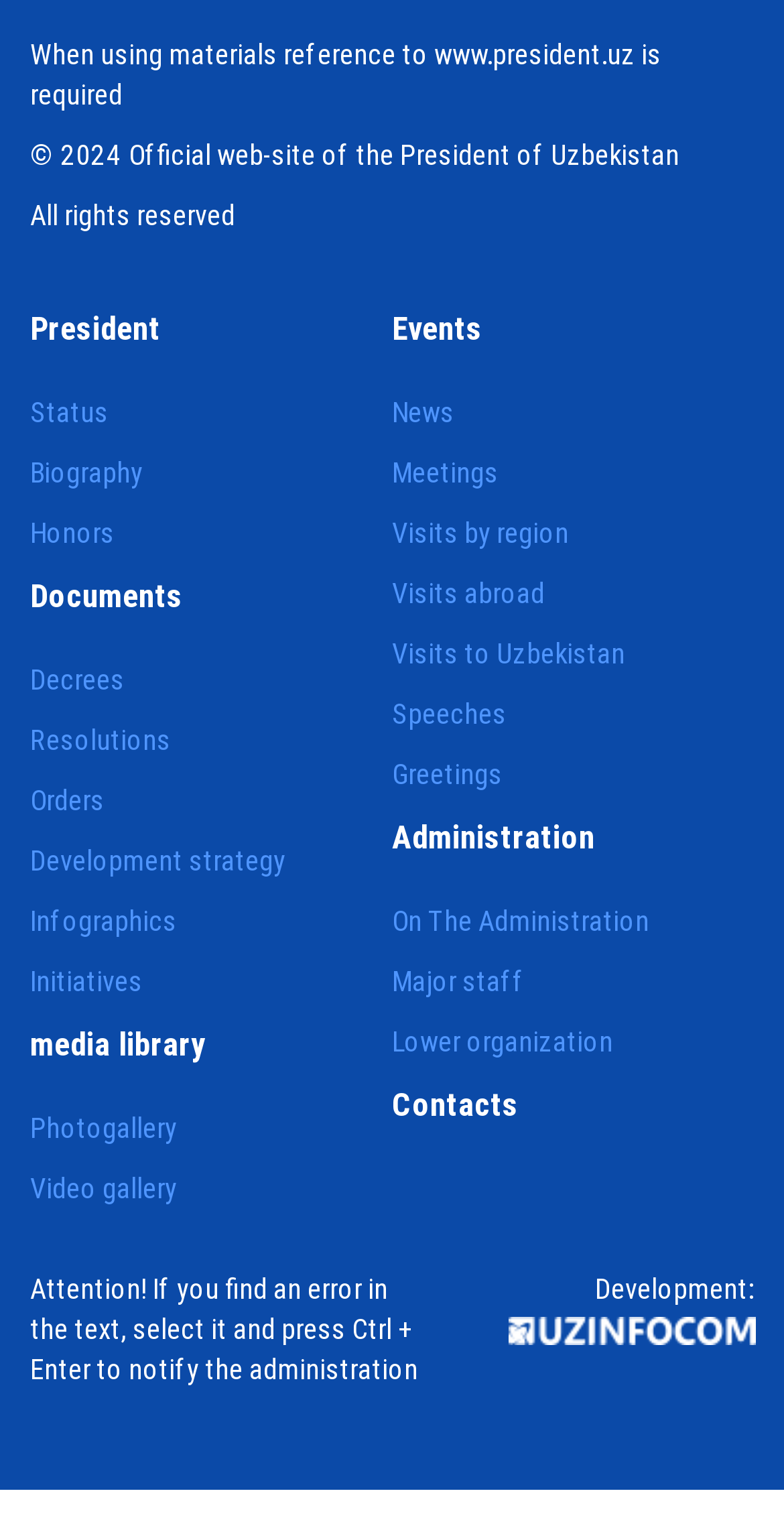Pinpoint the bounding box coordinates of the element that must be clicked to accomplish the following instruction: "View the biography of the President of Uzbekistan". The coordinates should be in the format of four float numbers between 0 and 1, i.e., [left, top, right, bottom].

[0.038, 0.586, 0.182, 0.61]